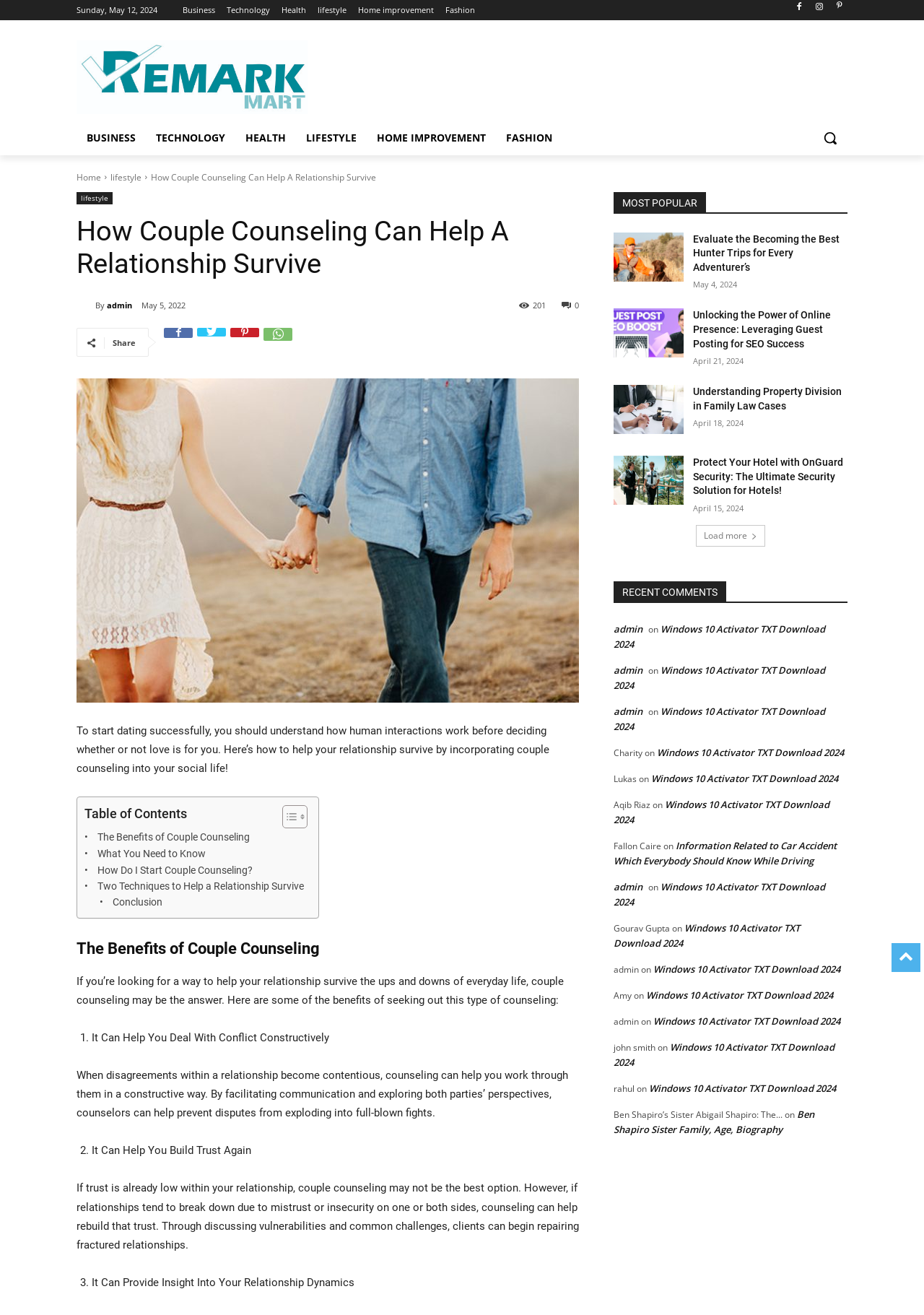Please identify the bounding box coordinates of the region to click in order to complete the task: "Read the 'The Benefits of Couple Counseling' article". The coordinates must be four float numbers between 0 and 1, specified as [left, top, right, bottom].

[0.083, 0.713, 0.627, 0.73]